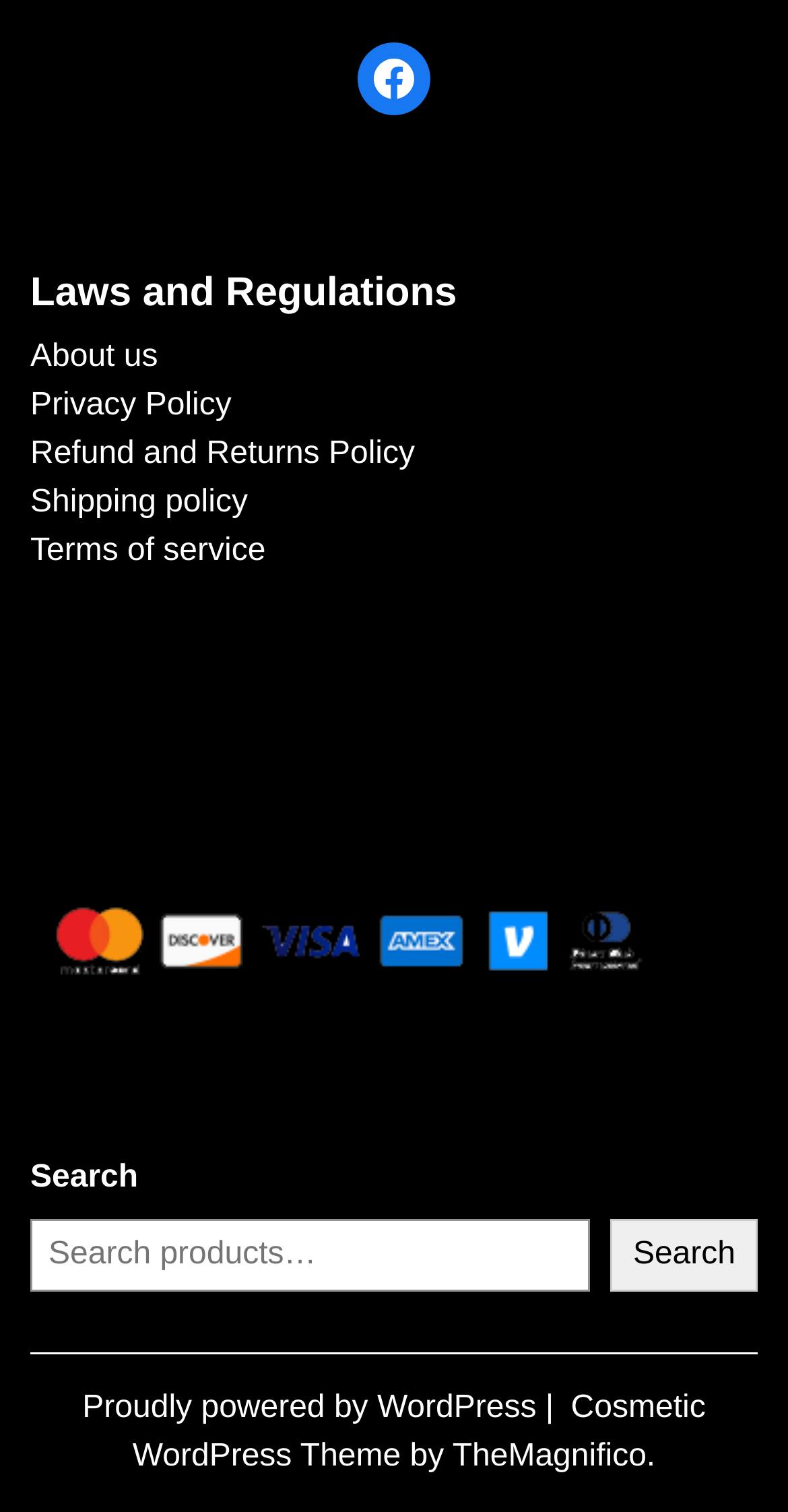Please provide a brief answer to the question using only one word or phrase: 
How many links are there in the second complementary section?

5